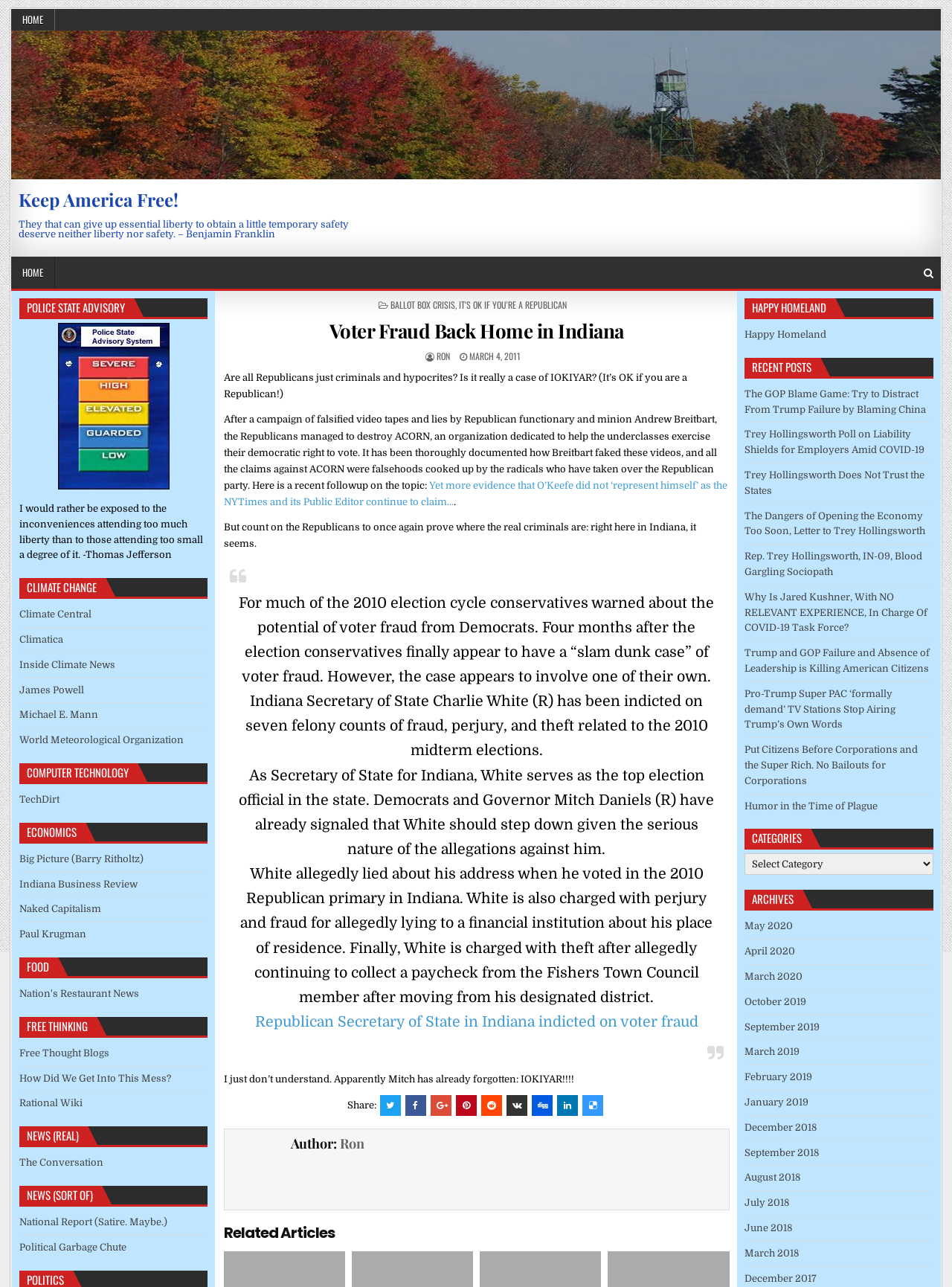Predict the bounding box coordinates of the UI element that matches this description: "Bristol Glen Senior Living". The coordinates should be in the format [left, top, right, bottom] with each value between 0 and 1.

None